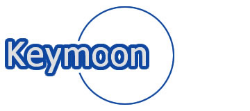What shape is the logo outline?
Provide a detailed and extensive answer to the question.

The caption states that the text is slightly curved to fit within a circular outline, implying that the overall shape of the logo is circular.